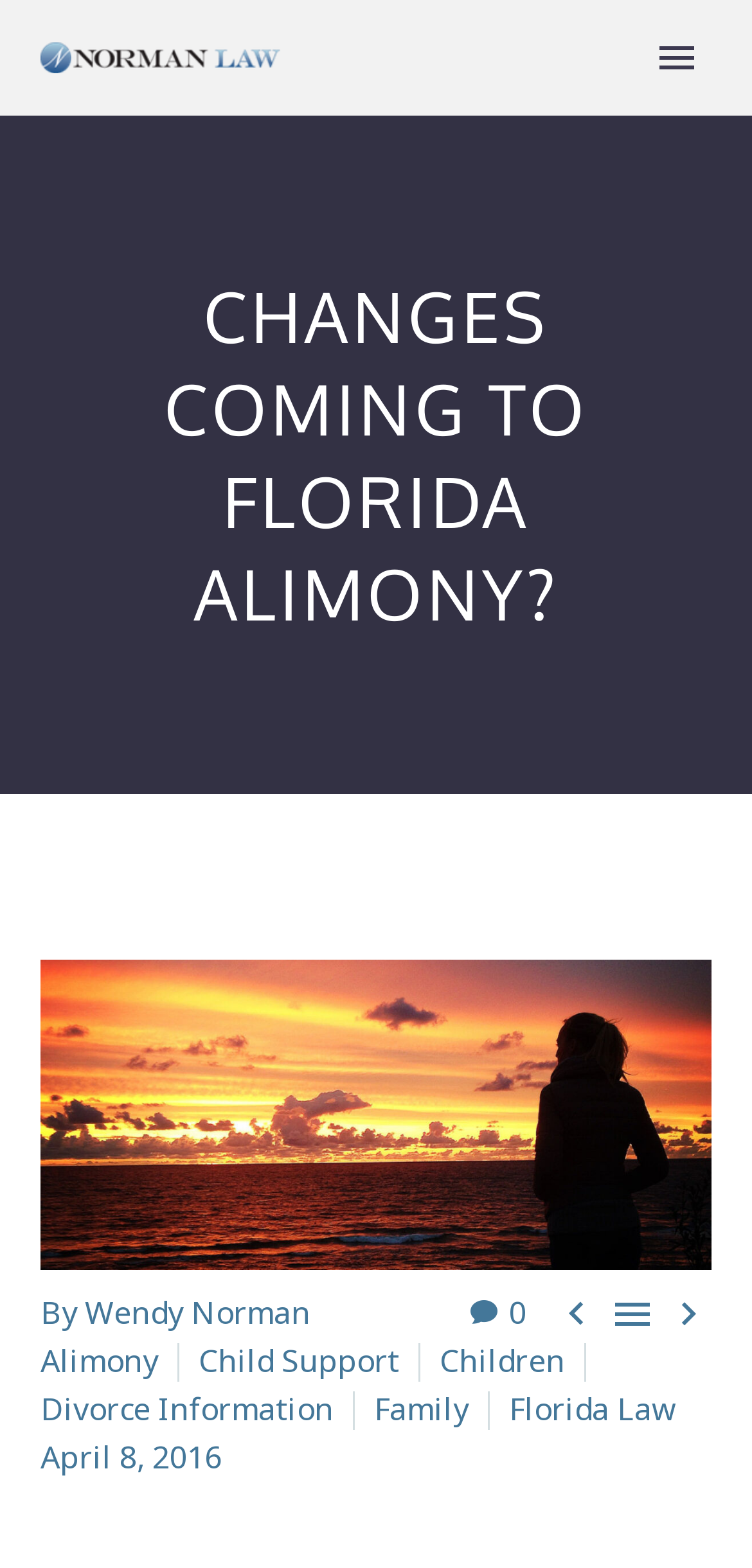Specify the bounding box coordinates of the element's area that should be clicked to execute the given instruction: "View the 'Blog' page". The coordinates should be four float numbers between 0 and 1, i.e., [left, top, right, bottom].

[0.056, 0.348, 0.944, 0.412]